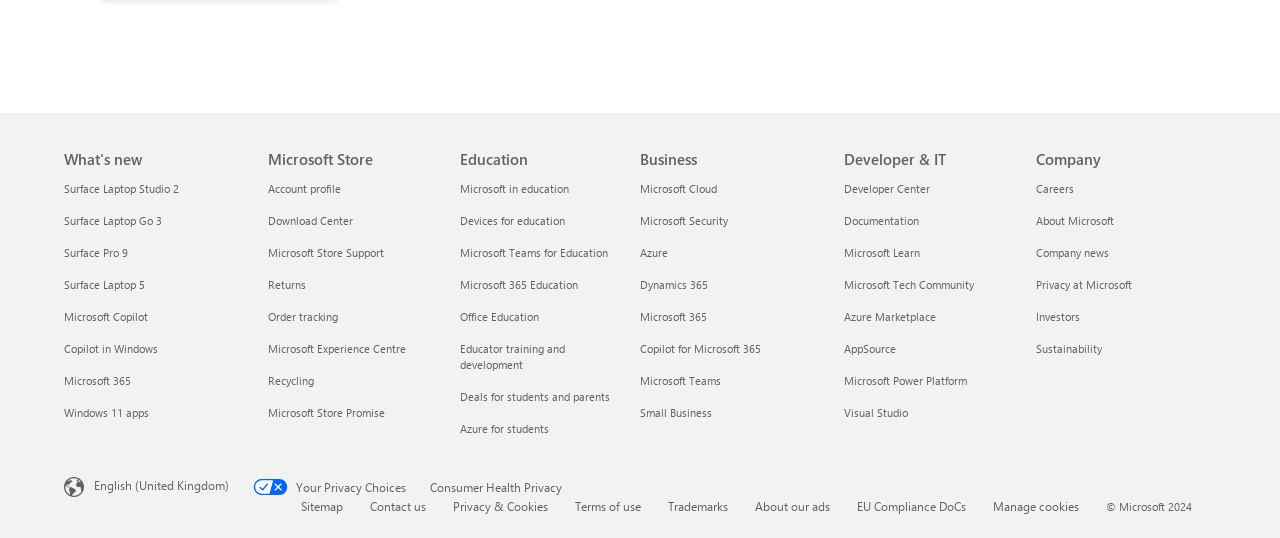Locate the bounding box coordinates of the element I should click to achieve the following instruction: "Visit the Developer Center".

[0.659, 0.336, 0.727, 0.364]